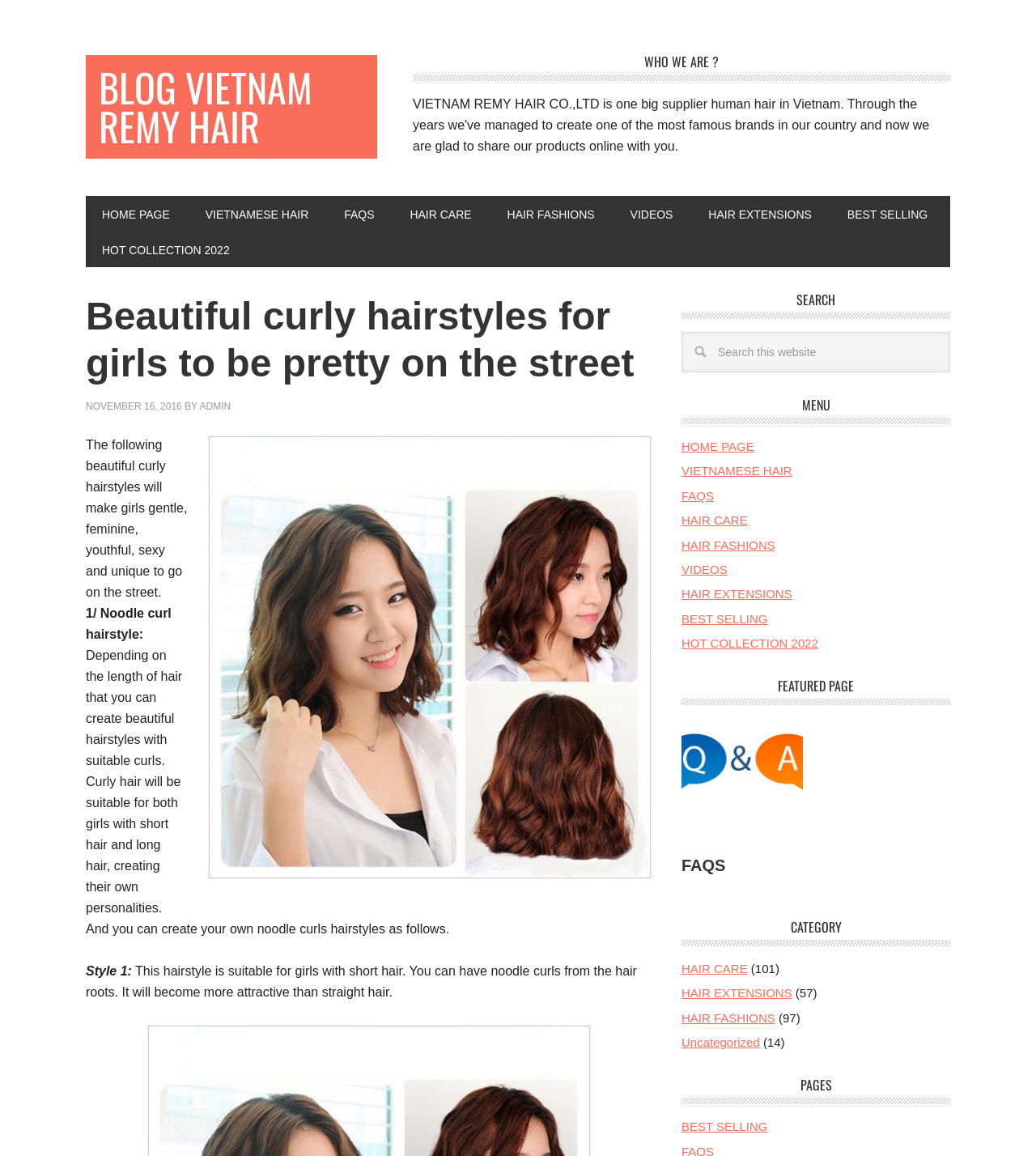Please find the bounding box coordinates of the section that needs to be clicked to achieve this instruction: "search this website".

[0.658, 0.287, 0.917, 0.322]